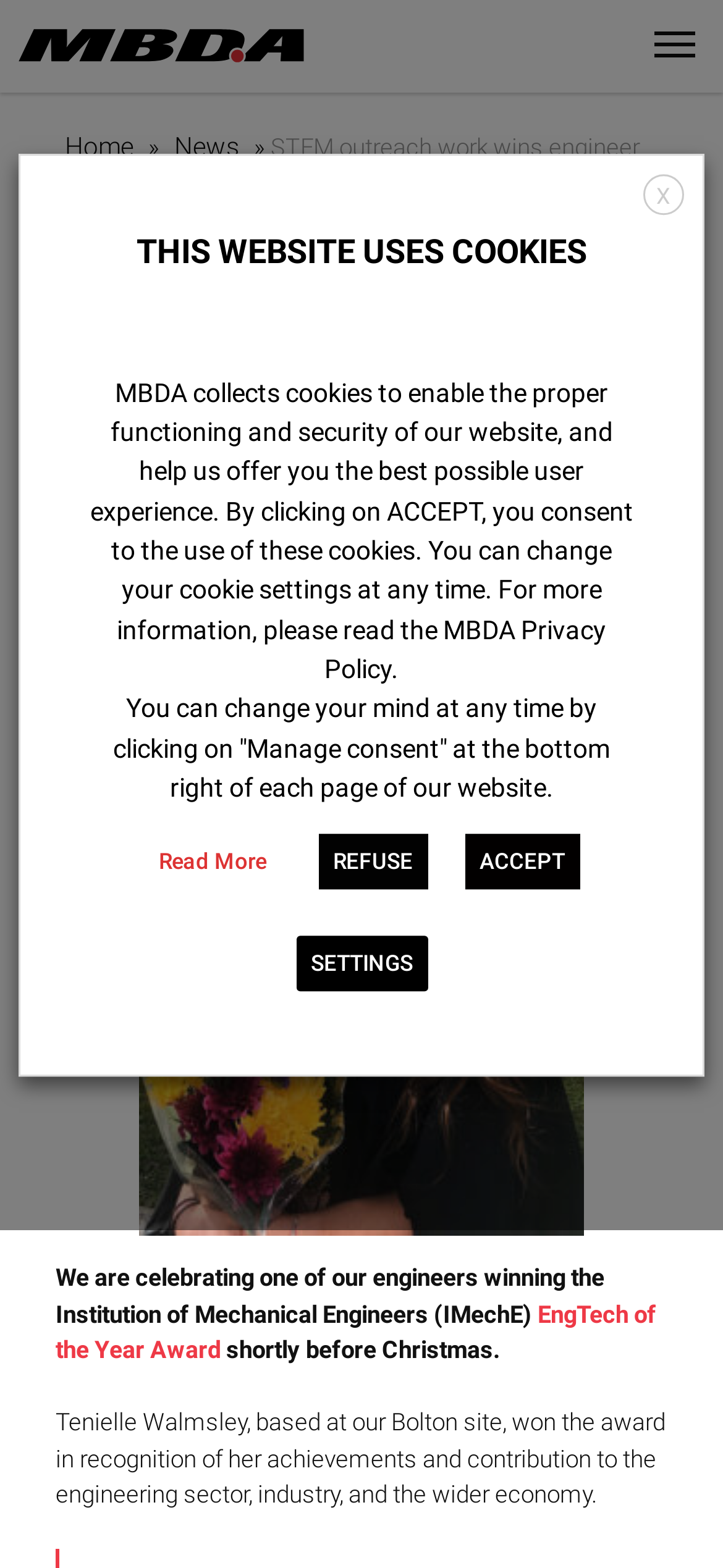What is the purpose of the cookies collected by MBDA?
Can you offer a detailed and complete answer to this question?

I found the answer by reading the text description in the cookie consent dialog, which explains that MBDA collects cookies to enable the proper functioning and security of our website, and help us offer you the best possible user experience.